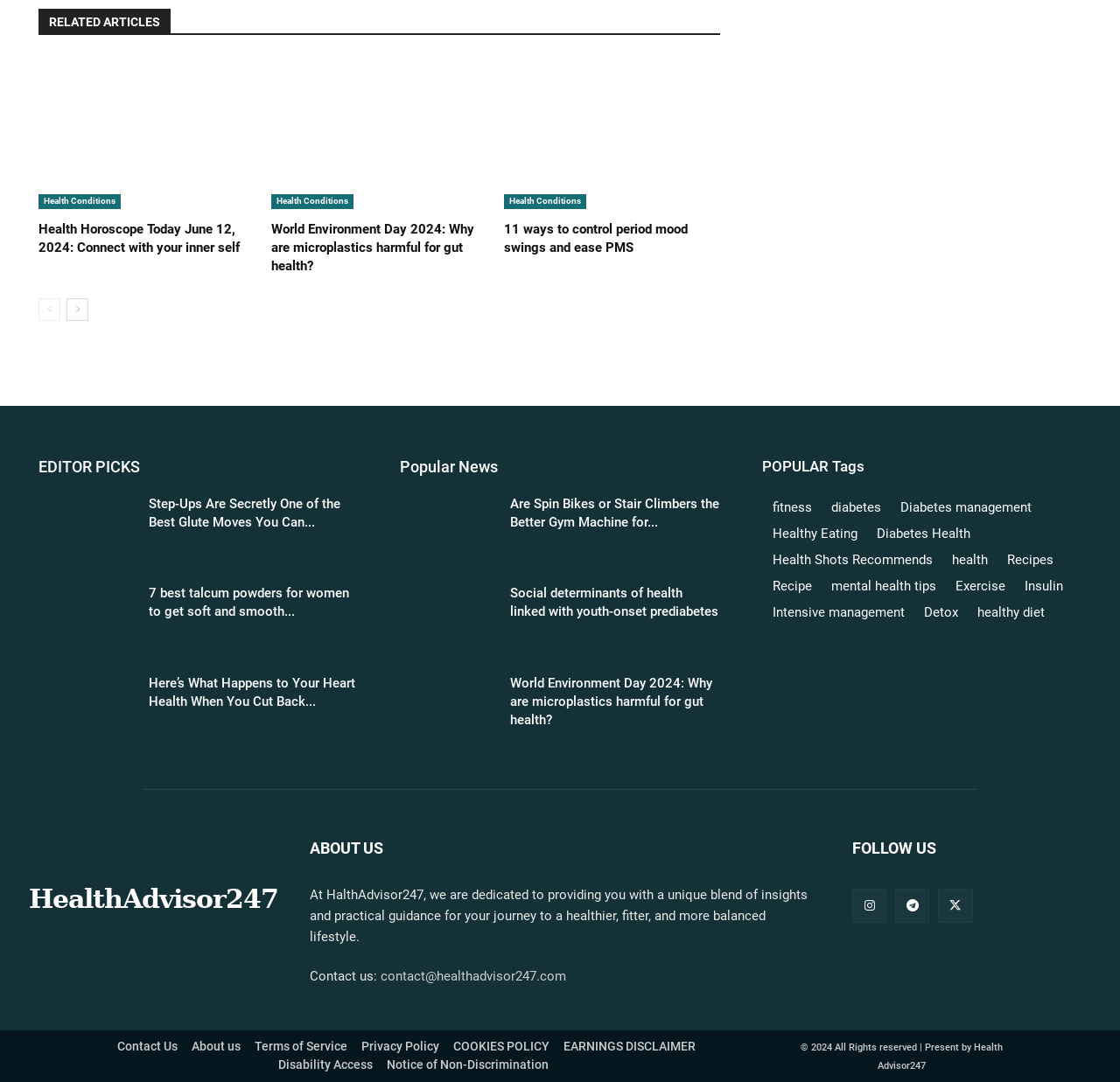Please provide a one-word or phrase answer to the question: 
What is the contact email address of HealthAdvisor247?

contact@healthadvisor247.com